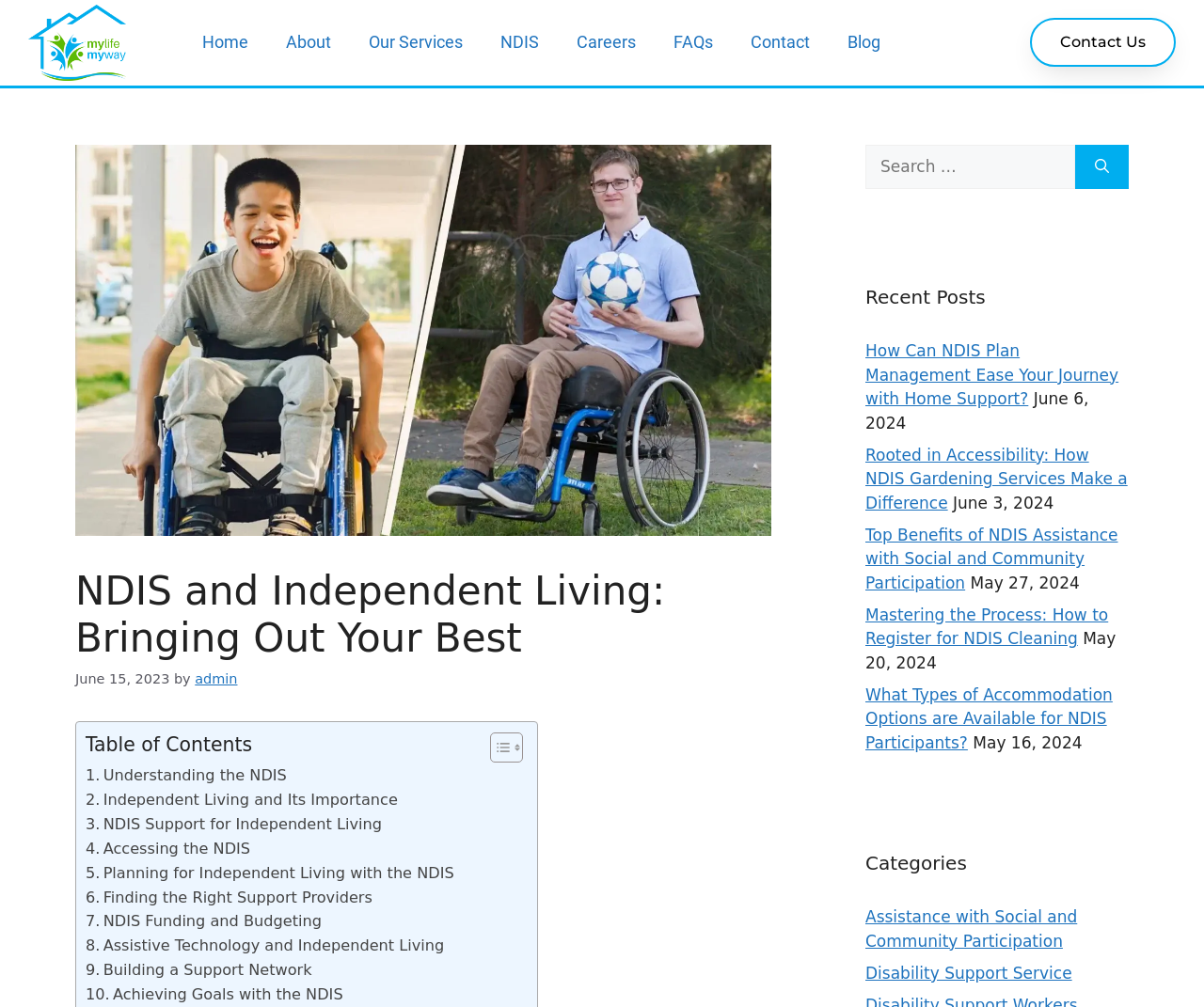Please specify the bounding box coordinates of the area that should be clicked to accomplish the following instruction: "Search for something". The coordinates should consist of four float numbers between 0 and 1, i.e., [left, top, right, bottom].

[0.893, 0.143, 0.938, 0.188]